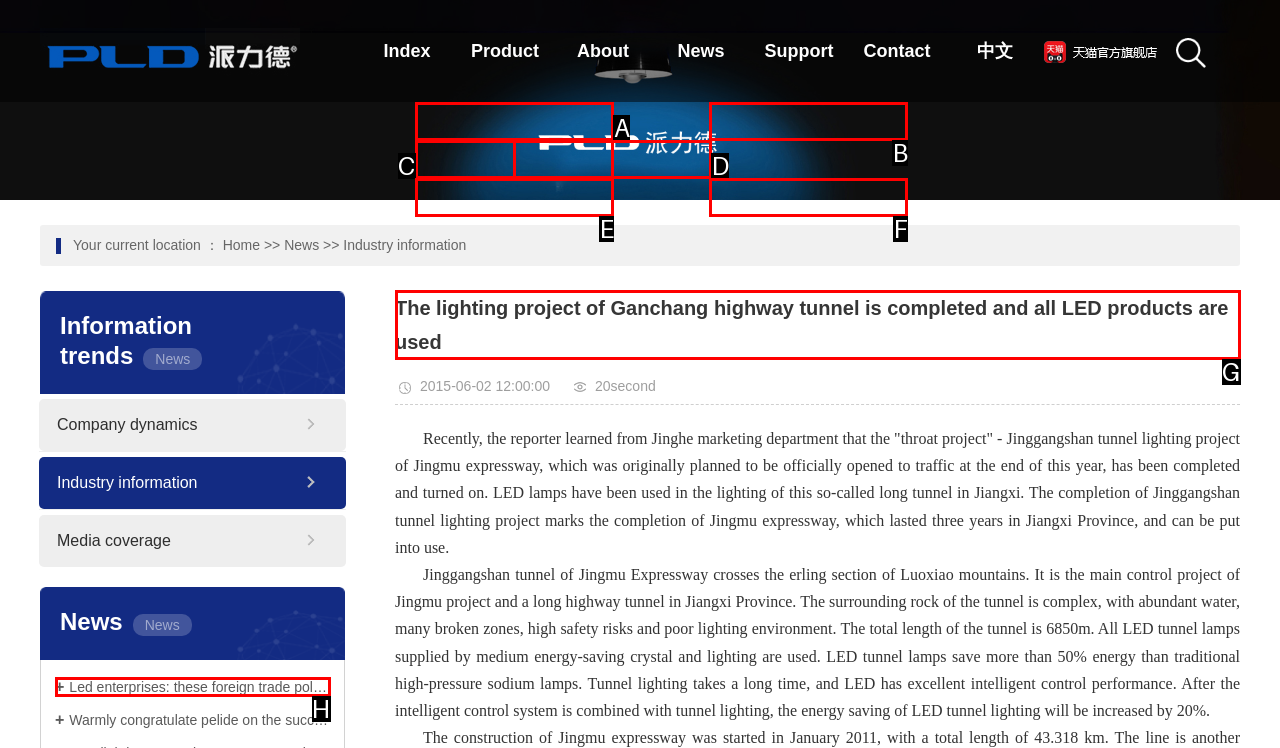Choose the letter of the option you need to click to Read the 'The lighting project of Ganchang highway tunnel is completed and all LED products are used' article. Answer with the letter only.

G